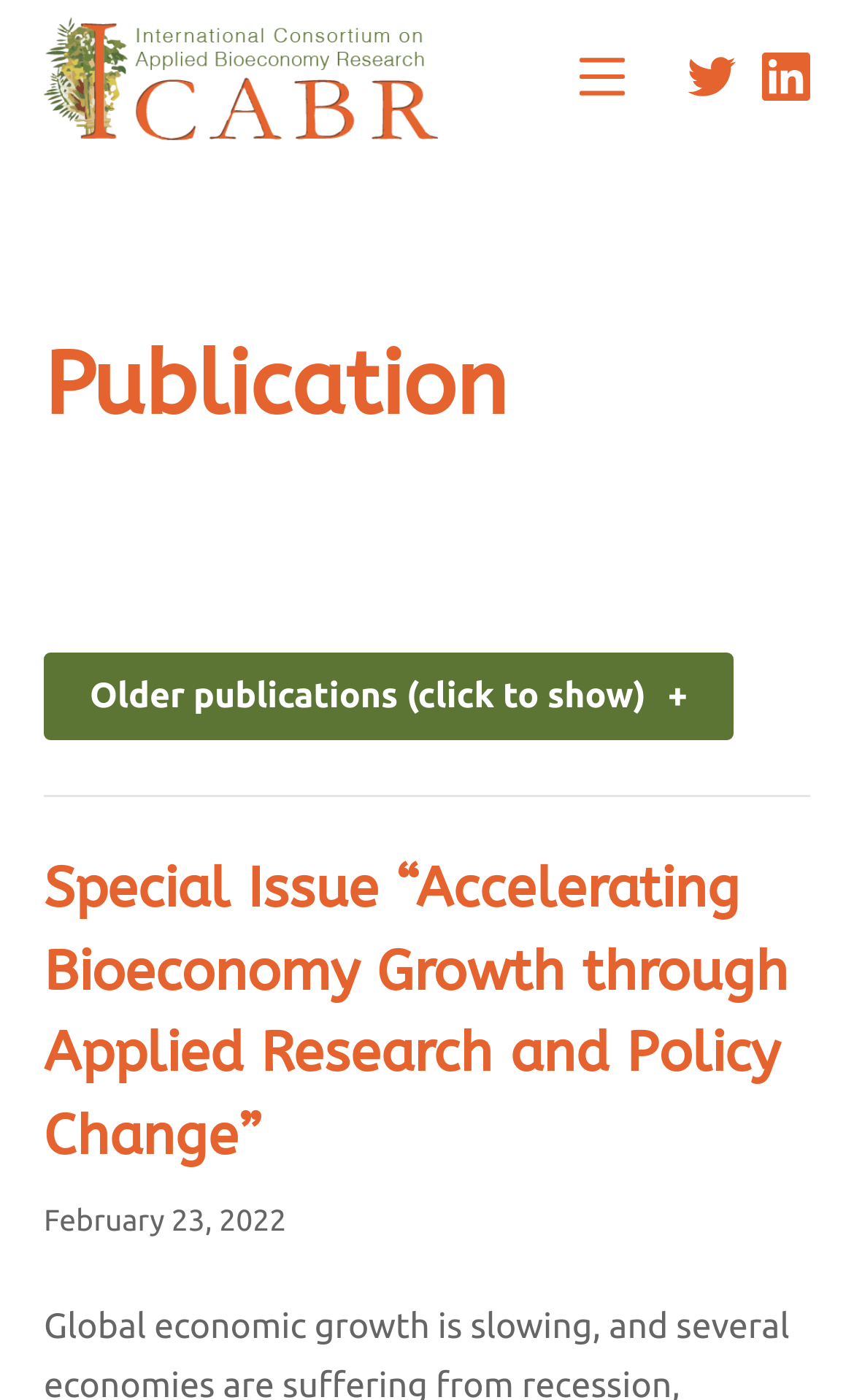Identify the bounding box coordinates for the UI element described as: "ICABR".

[0.051, 0.009, 0.513, 0.1]